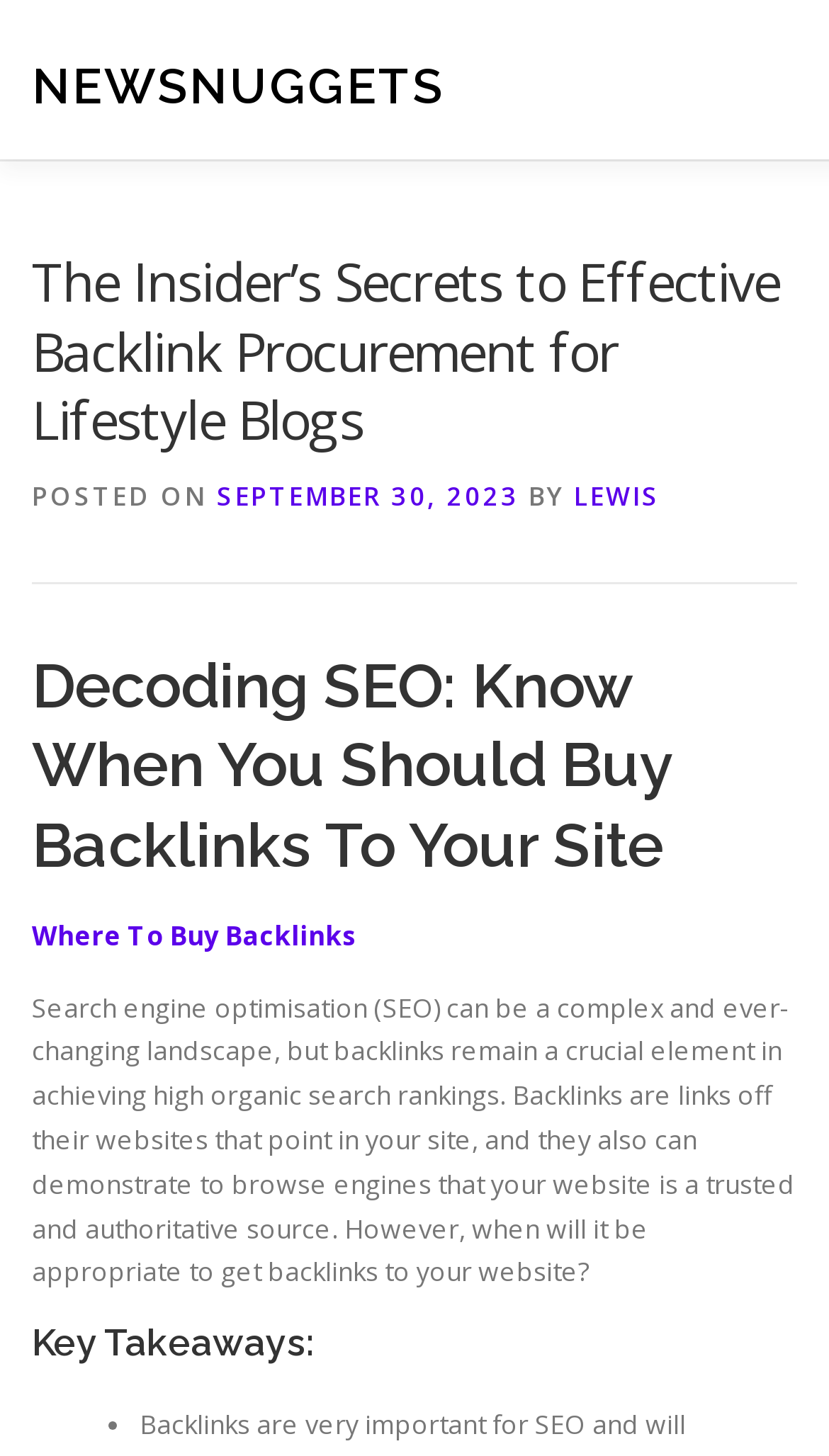Please determine the main heading text of this webpage.

The Insider’s Secrets to Effective Backlink Procurement for Lifestyle Blogs